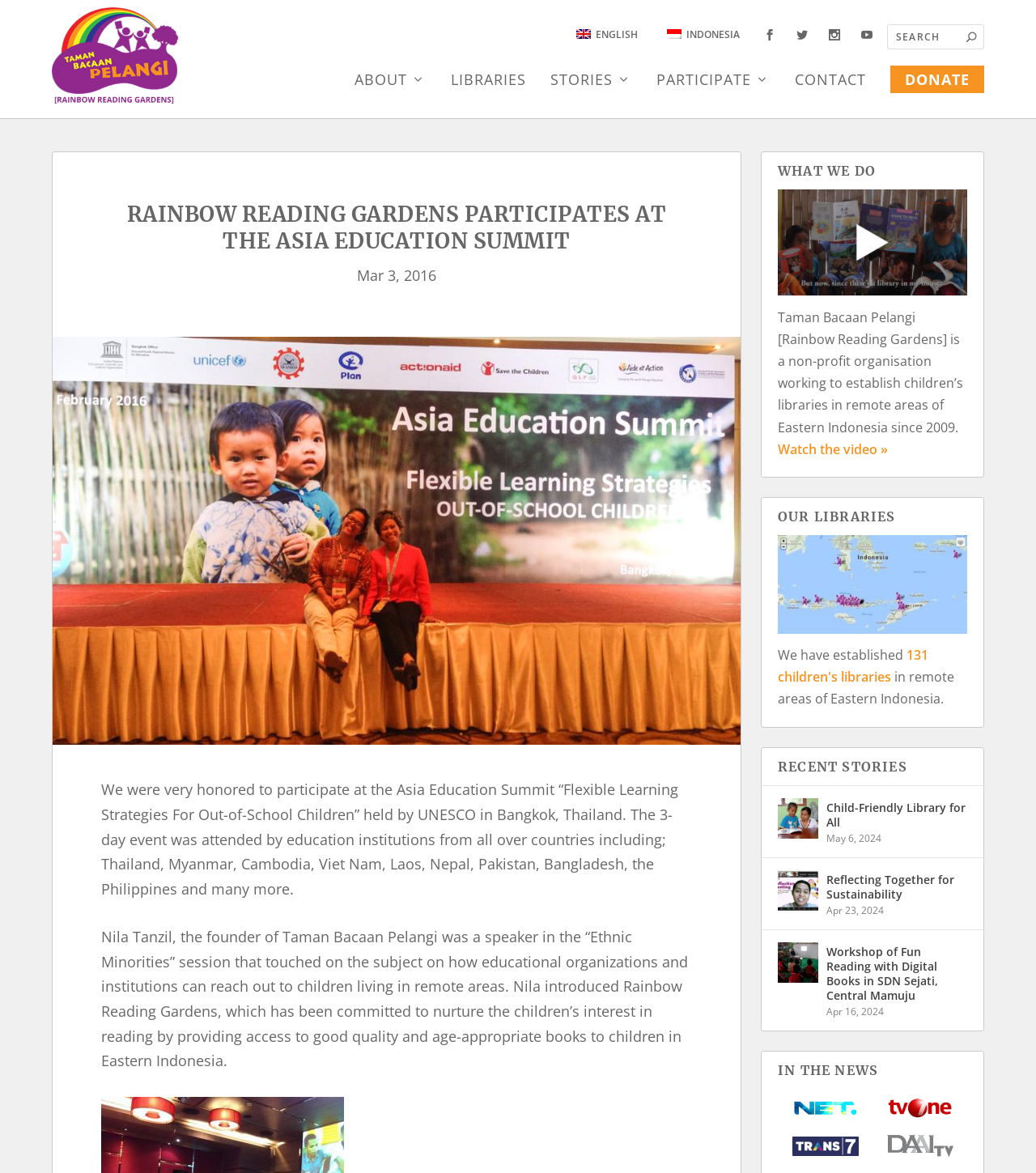Identify the bounding box coordinates of the region that should be clicked to execute the following instruction: "Read the 'Latest Posts'".

None